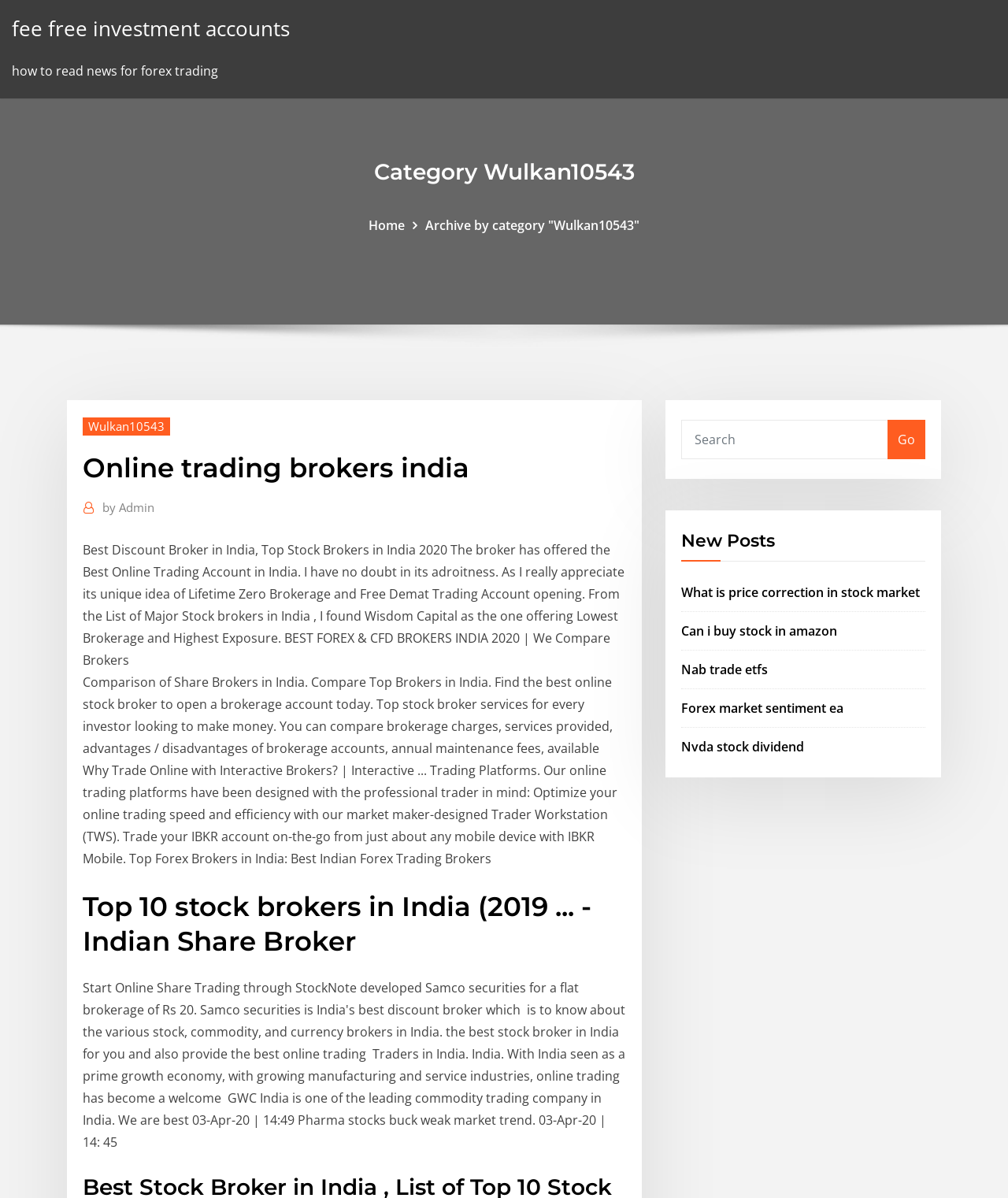Predict the bounding box coordinates of the area that should be clicked to accomplish the following instruction: "Click on 'Go'". The bounding box coordinates should consist of four float numbers between 0 and 1, i.e., [left, top, right, bottom].

[0.88, 0.35, 0.918, 0.383]